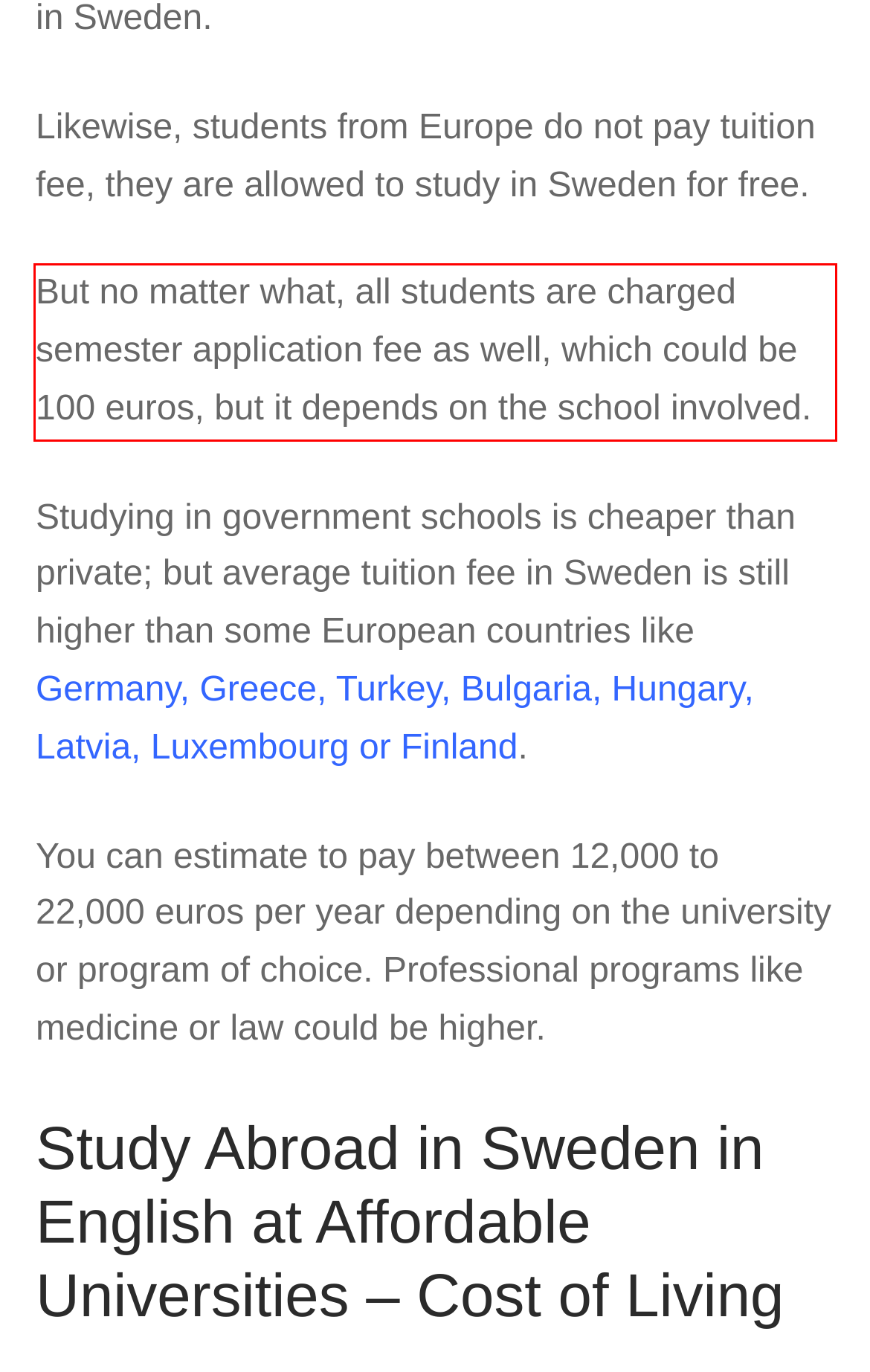You are given a webpage screenshot with a red bounding box around a UI element. Extract and generate the text inside this red bounding box.

But no matter what, all students are charged semester application fee as well, which could be 100 euros, but it depends on the school involved.